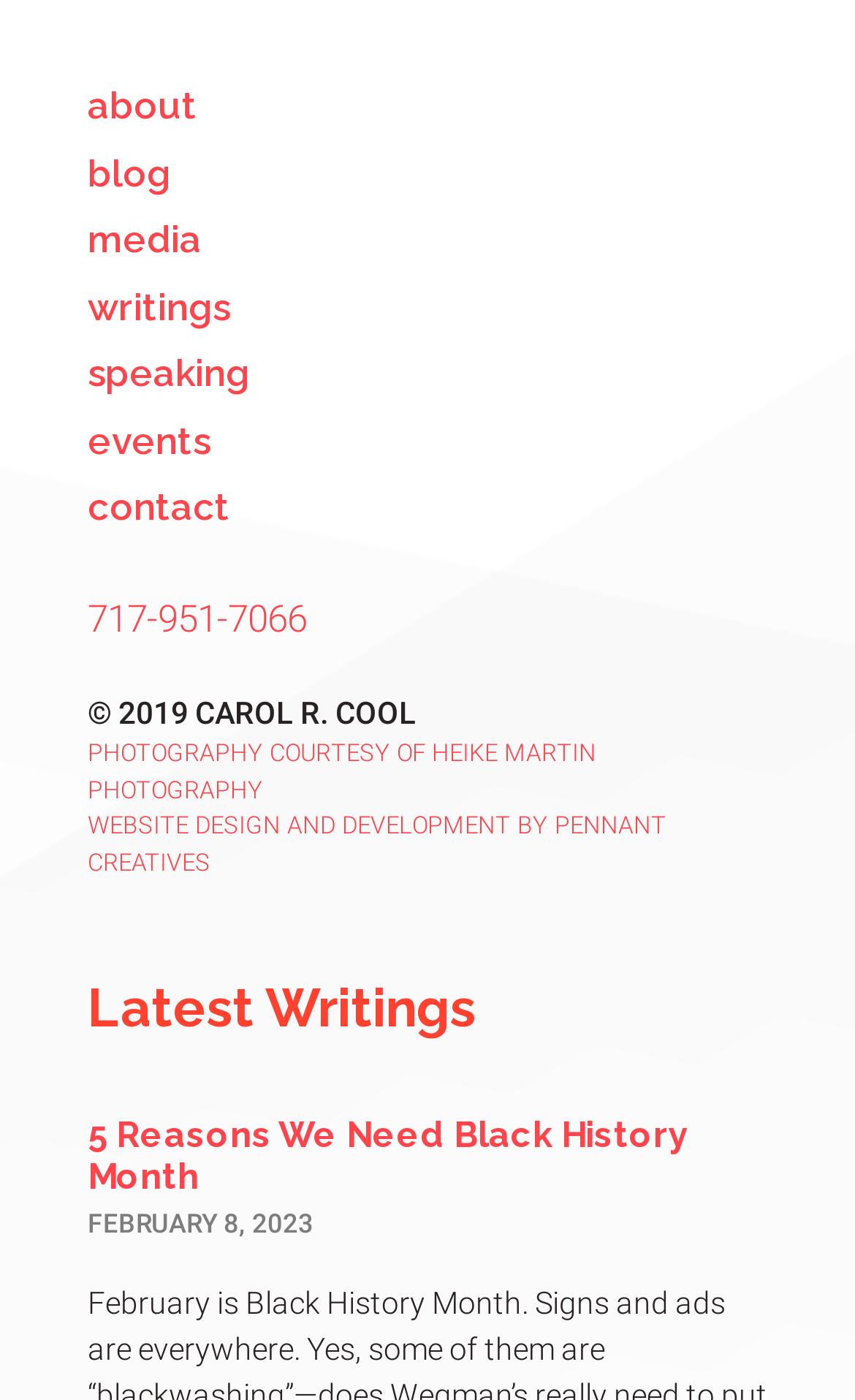Locate the bounding box coordinates of the area where you should click to accomplish the instruction: "go to about page".

[0.103, 0.06, 0.231, 0.091]